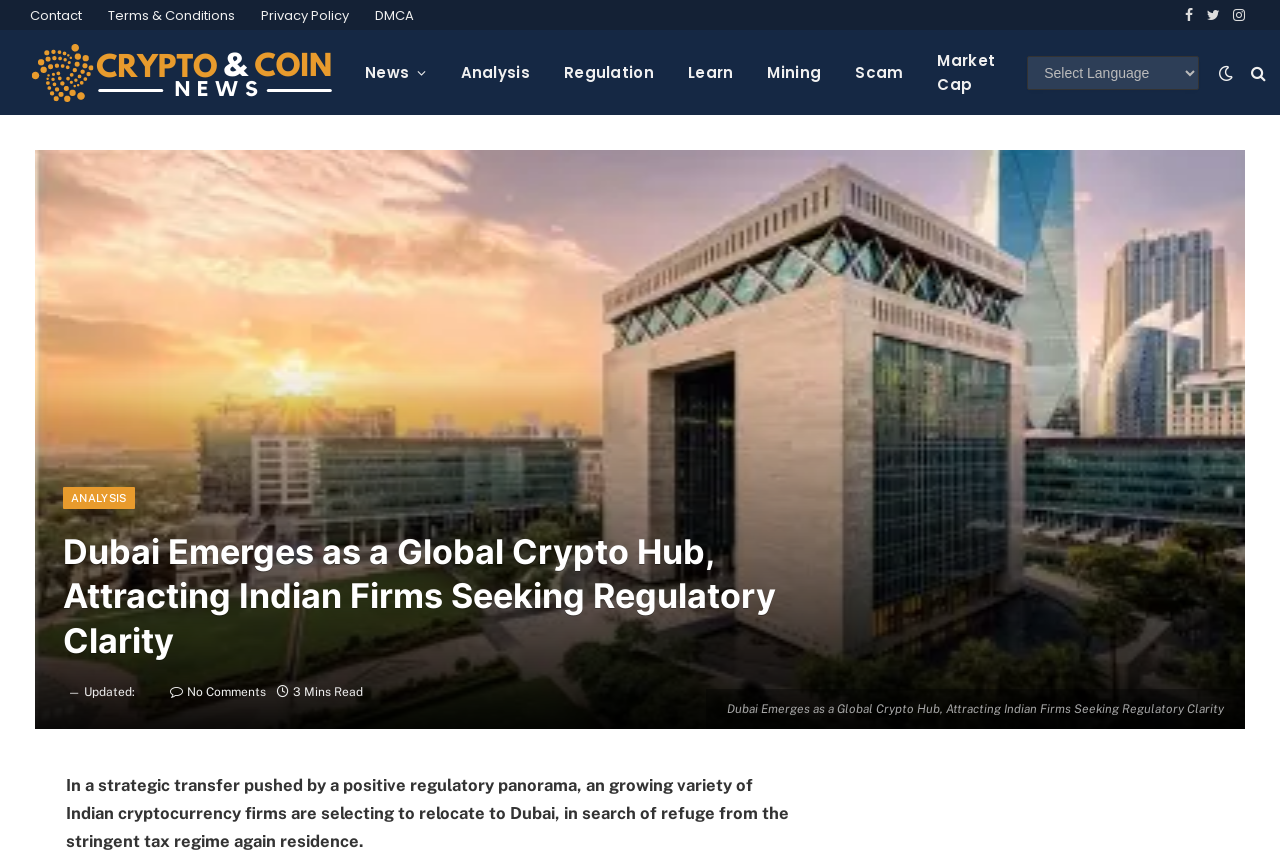Please identify the bounding box coordinates of the element's region that needs to be clicked to fulfill the following instruction: "Read the article about Niagara Falls". The bounding box coordinates should consist of four float numbers between 0 and 1, i.e., [left, top, right, bottom].

None